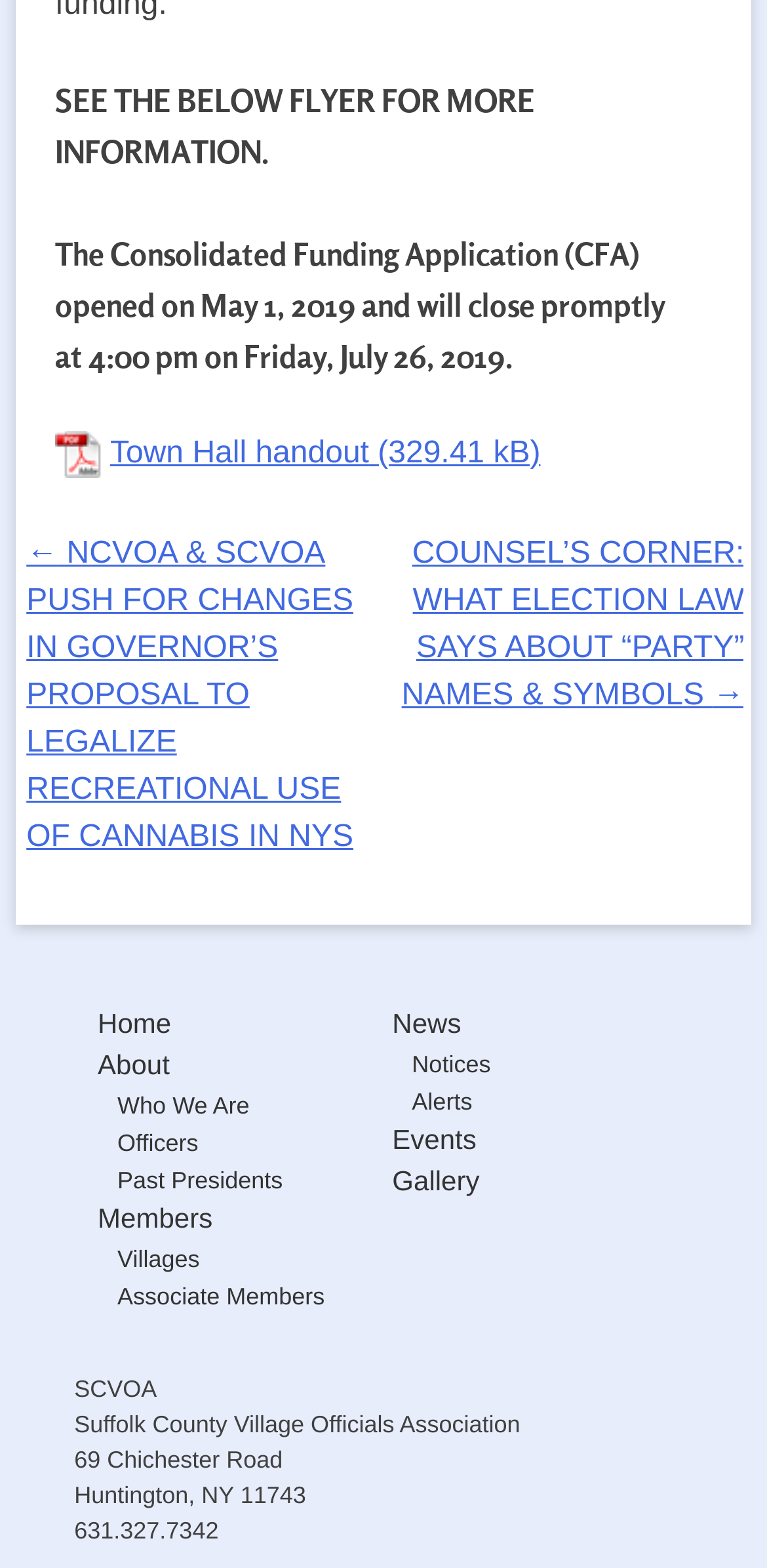What is the name of the organization?
Offer a detailed and full explanation in response to the question.

The name of the organization can be found at the bottom of the webpage, where it is written in a larger font size and is accompanied by the organization's address and phone number.